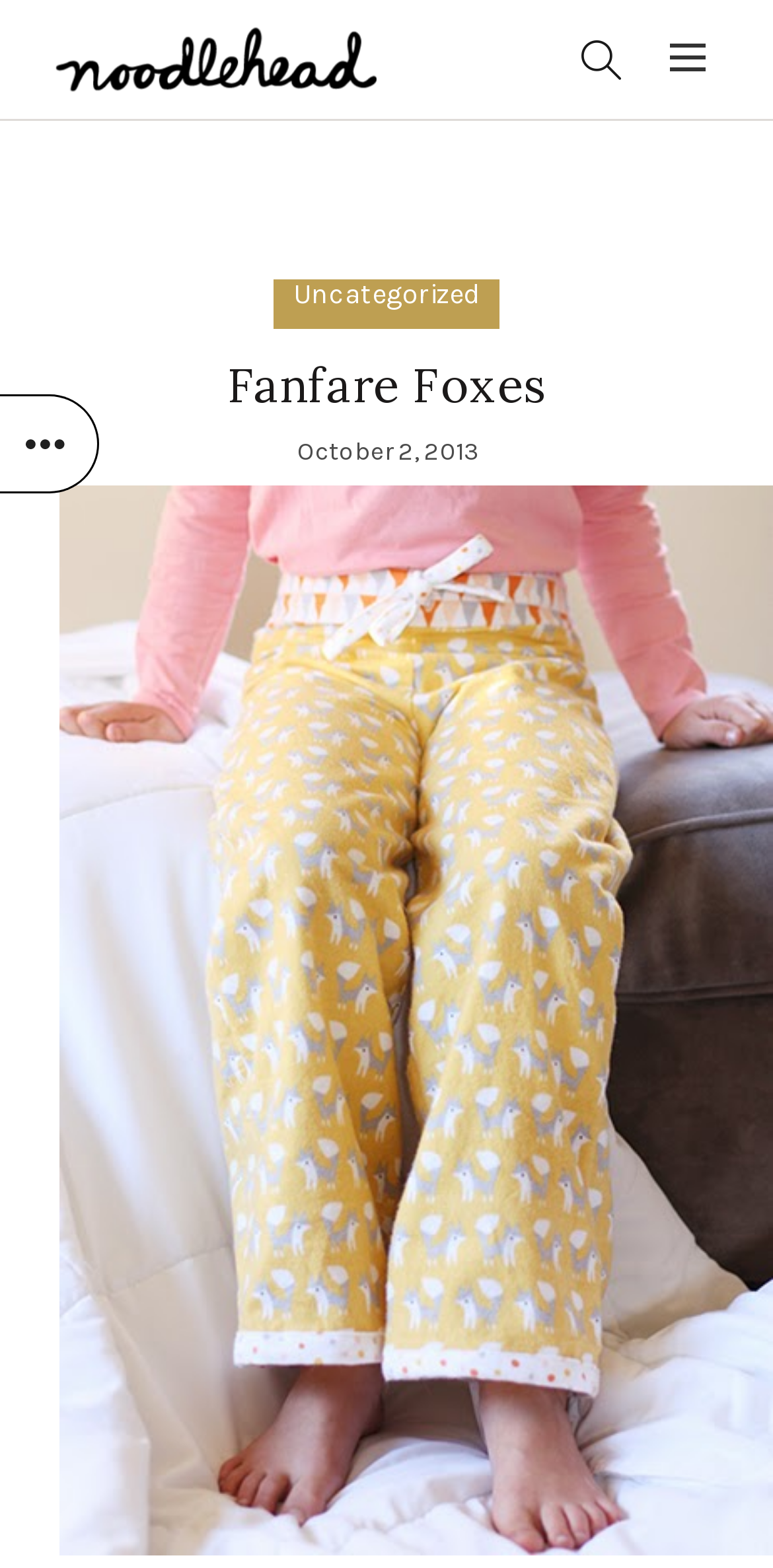Locate the UI element described as follows: "parent_node: Search for:". Return the bounding box coordinates as four float numbers between 0 and 1 in the order [left, top, right, bottom].

[0.0, 0.252, 0.128, 0.315]